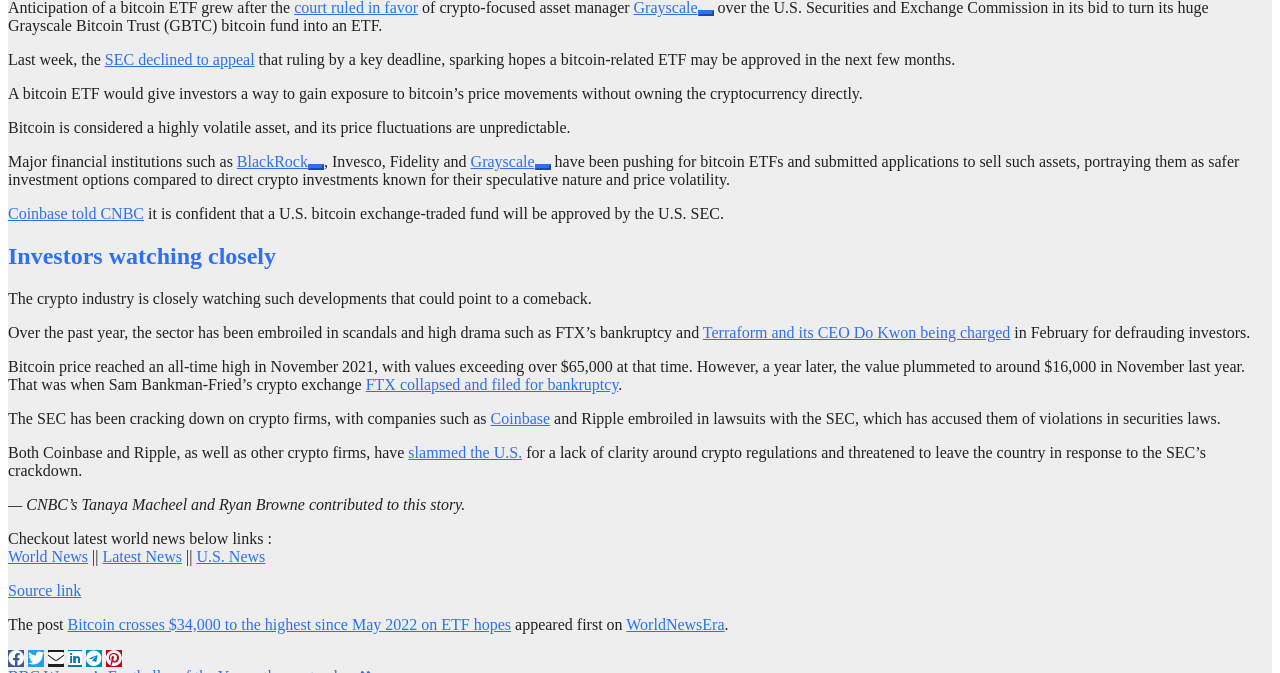Find the UI element described as: "BlackRock" and predict its bounding box coordinates. Ensure the coordinates are four float numbers between 0 and 1, [left, top, right, bottom].

[0.185, 0.227, 0.241, 0.252]